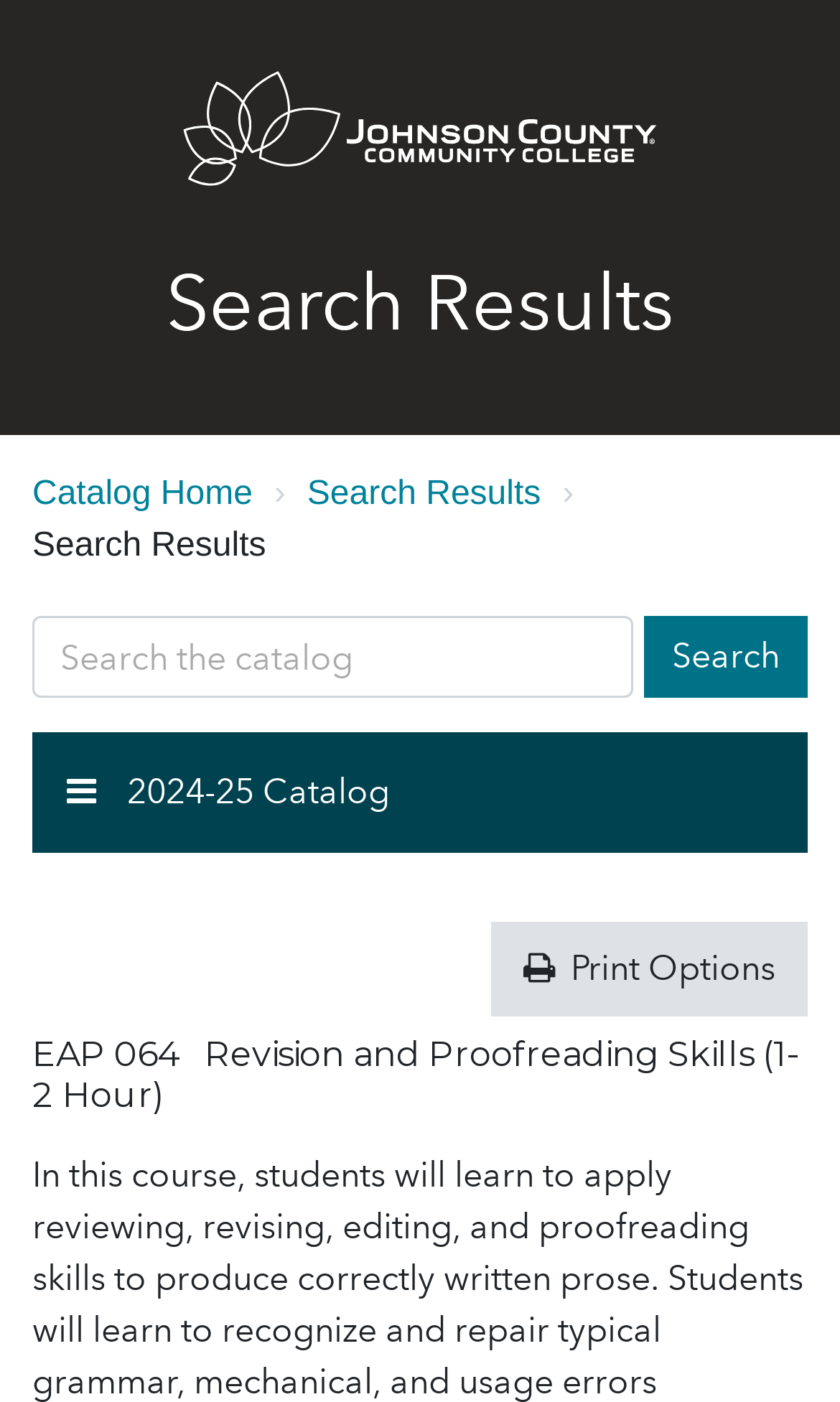What is the purpose of the textbox?
Look at the image and answer the question with a single word or phrase.

Search catalog